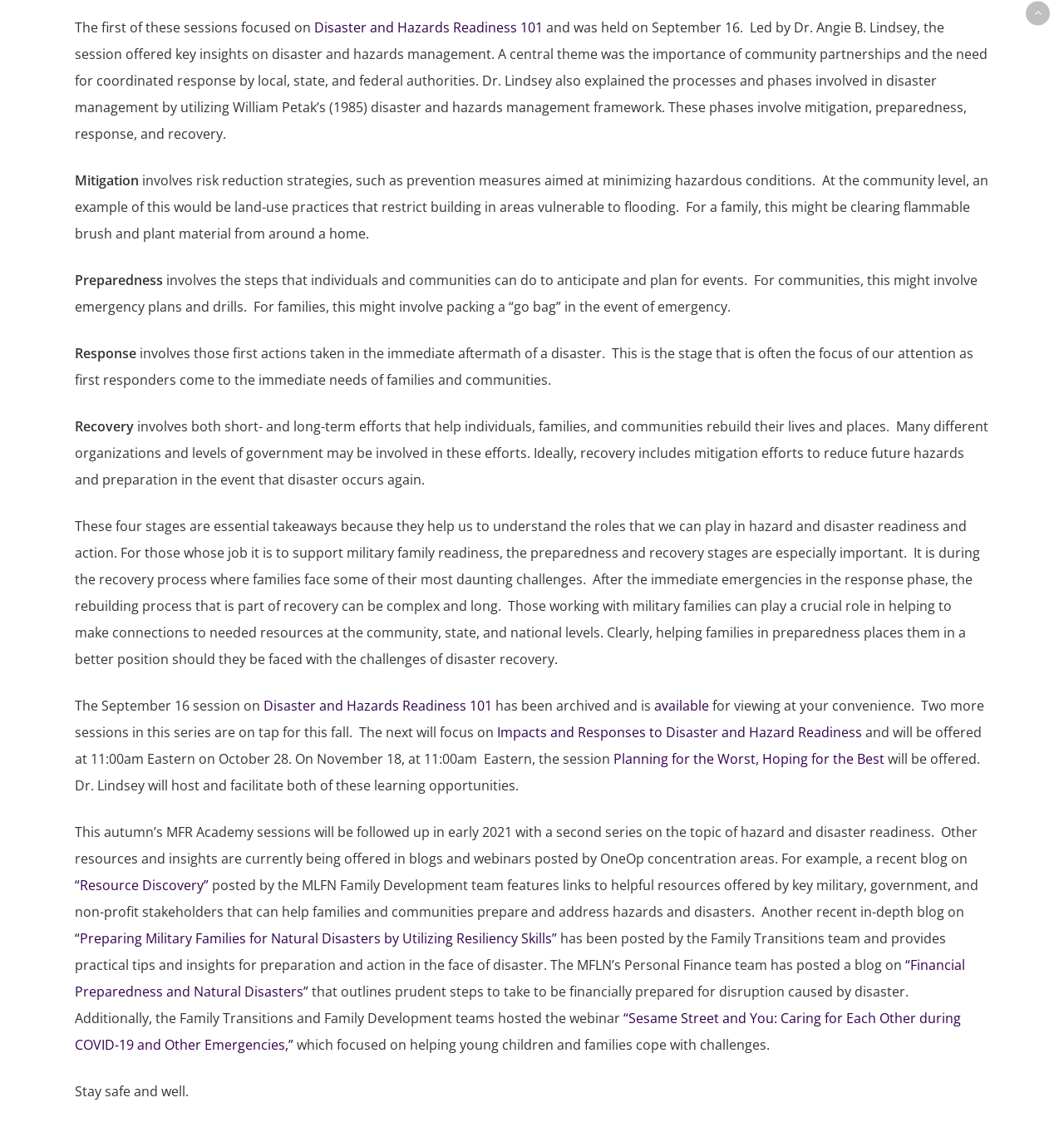Determine the bounding box coordinates of the target area to click to execute the following instruction: "Click on 'available'."

[0.615, 0.613, 0.667, 0.629]